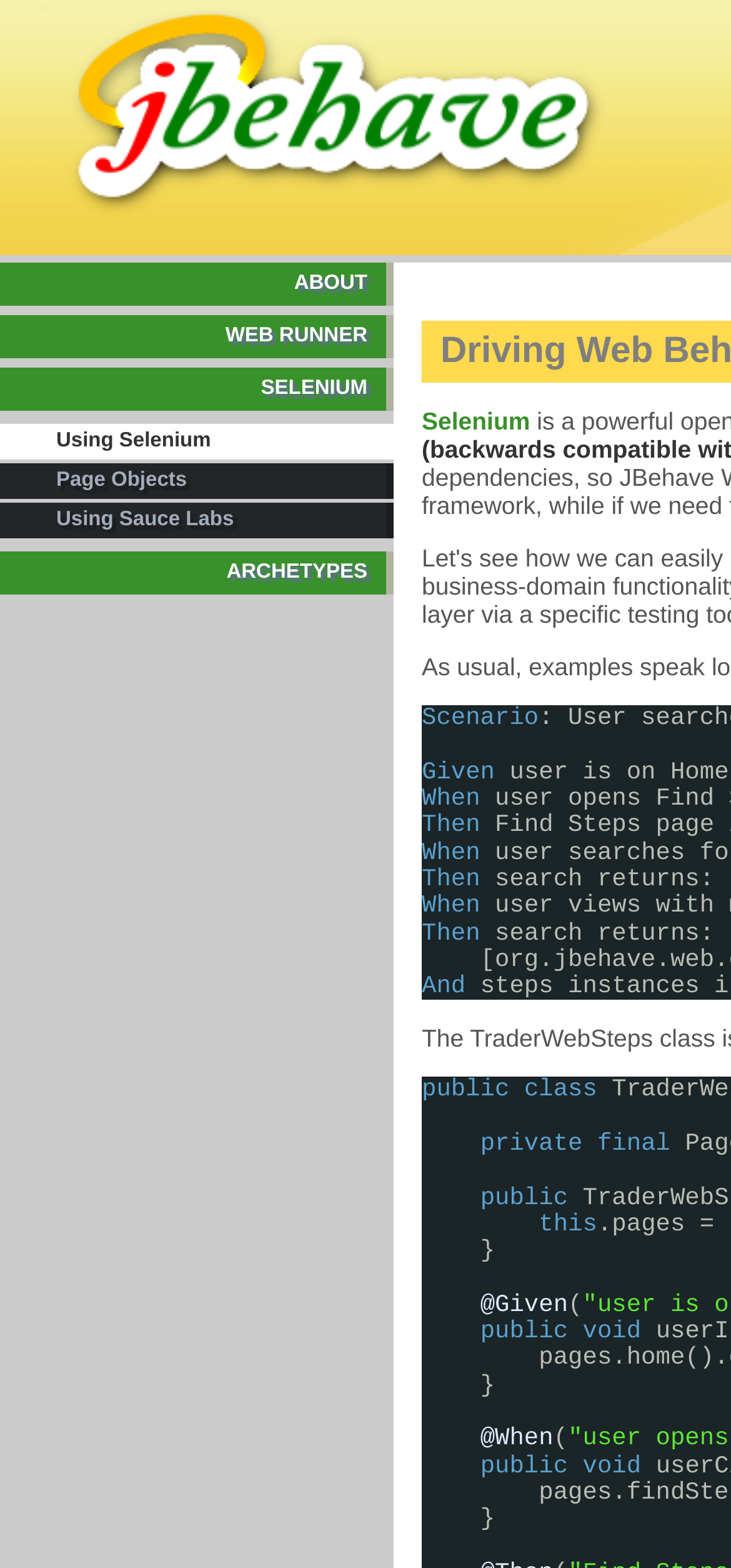Can you provide the bounding box coordinates for the element that should be clicked to implement the instruction: "view Tutorials"?

[0.0, 0.097, 0.538, 0.12]